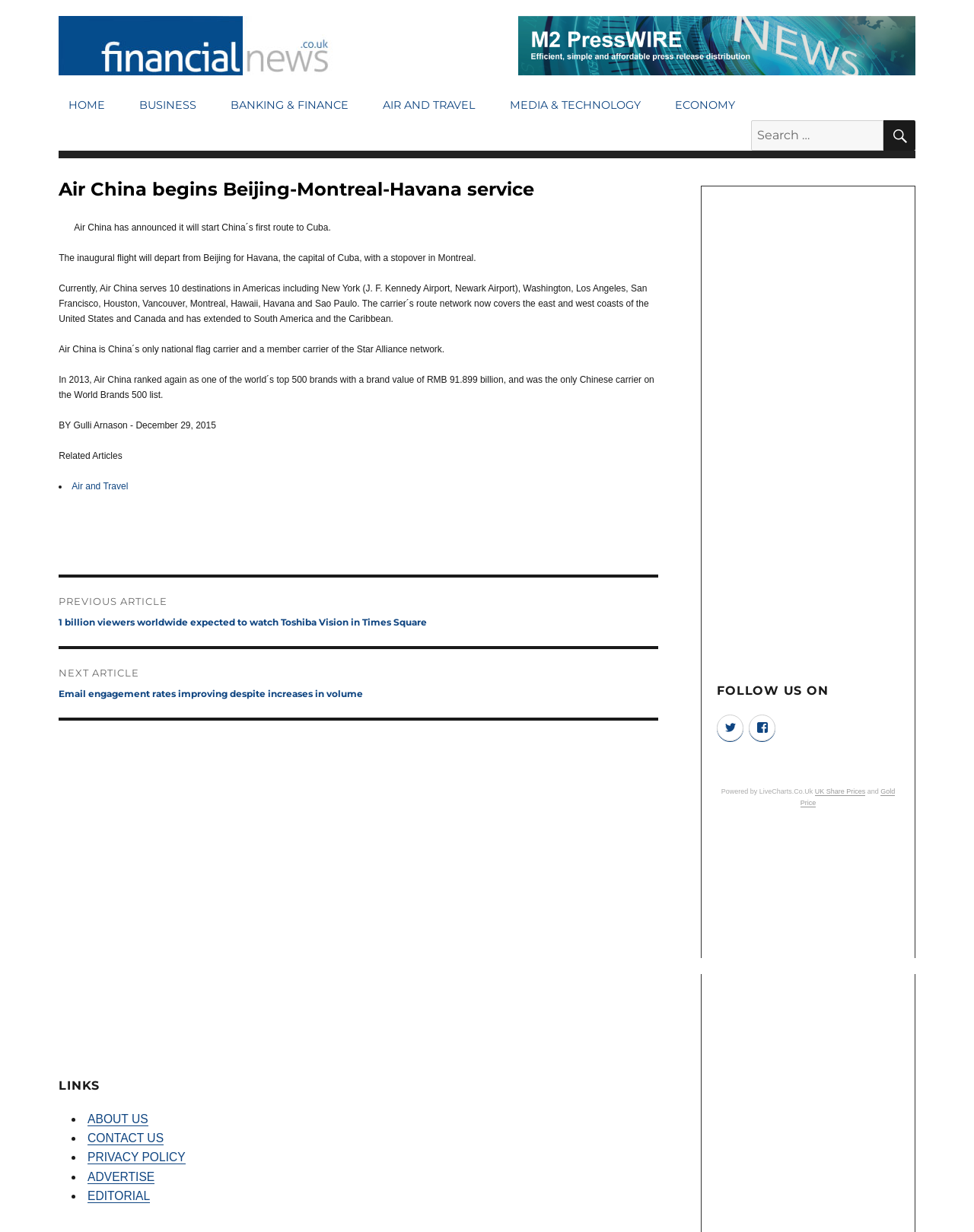Given the description About Us, predict the bounding box coordinates of the UI element. Ensure the coordinates are in the format (top-left x, top-left y, bottom-right x, bottom-right y) and all values are between 0 and 1.

[0.09, 0.903, 0.152, 0.913]